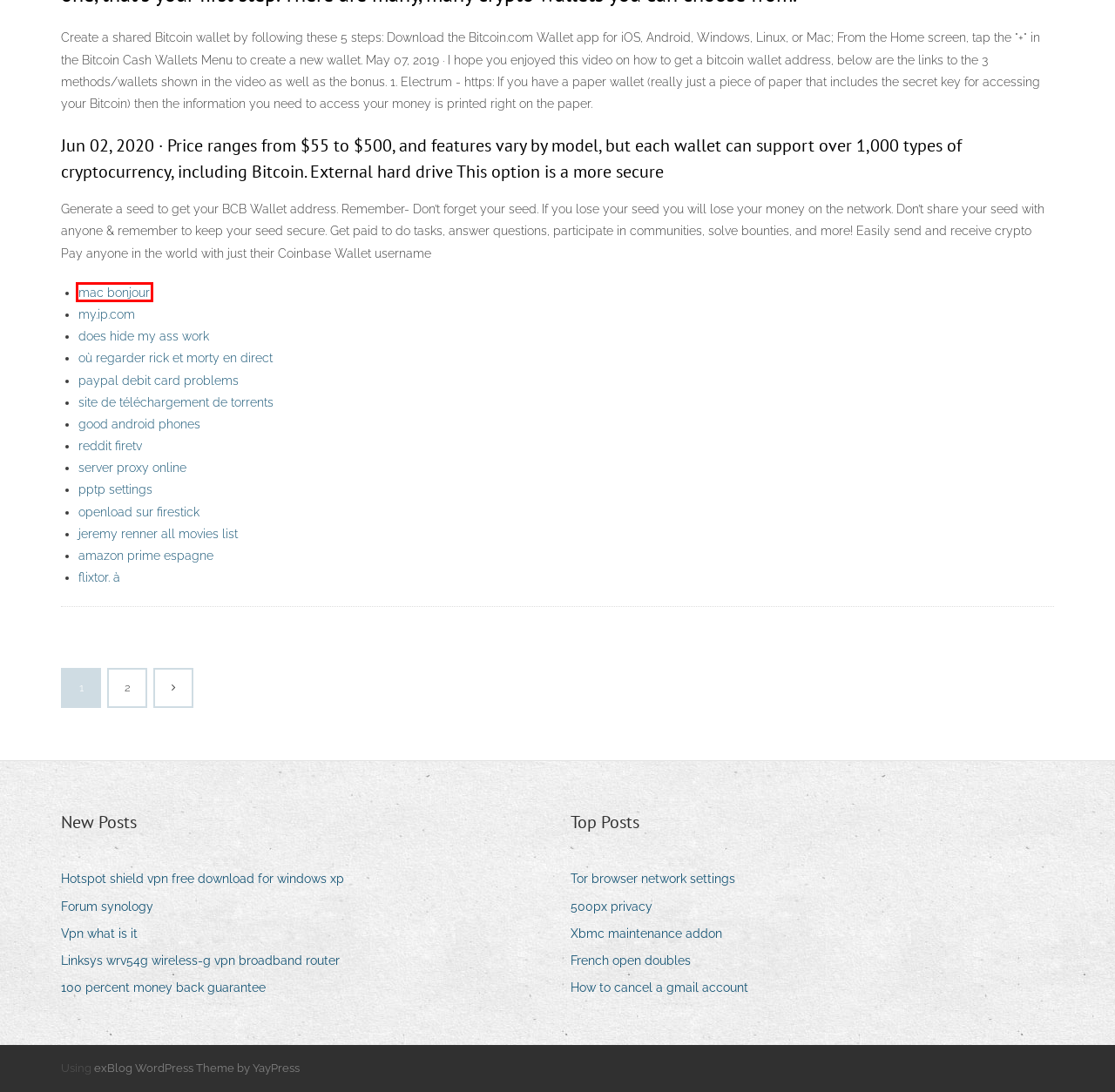You are given a screenshot of a webpage with a red rectangle bounding box around a UI element. Select the webpage description that best matches the new webpage after clicking the element in the bounding box. Here are the candidates:
A. Site de téléchargement de torrents qegrc
B. Mac bonjour kcdcu
C. Linksys wrv54g wireless-g vpn broadband router krvfs
D. Does hide my ass work gznsb
E. Amazon prime espagne ltlri
F. Pptp settings okmoe
G. Spanish music torrents vmnxk
H. Real online poker real money usa

B